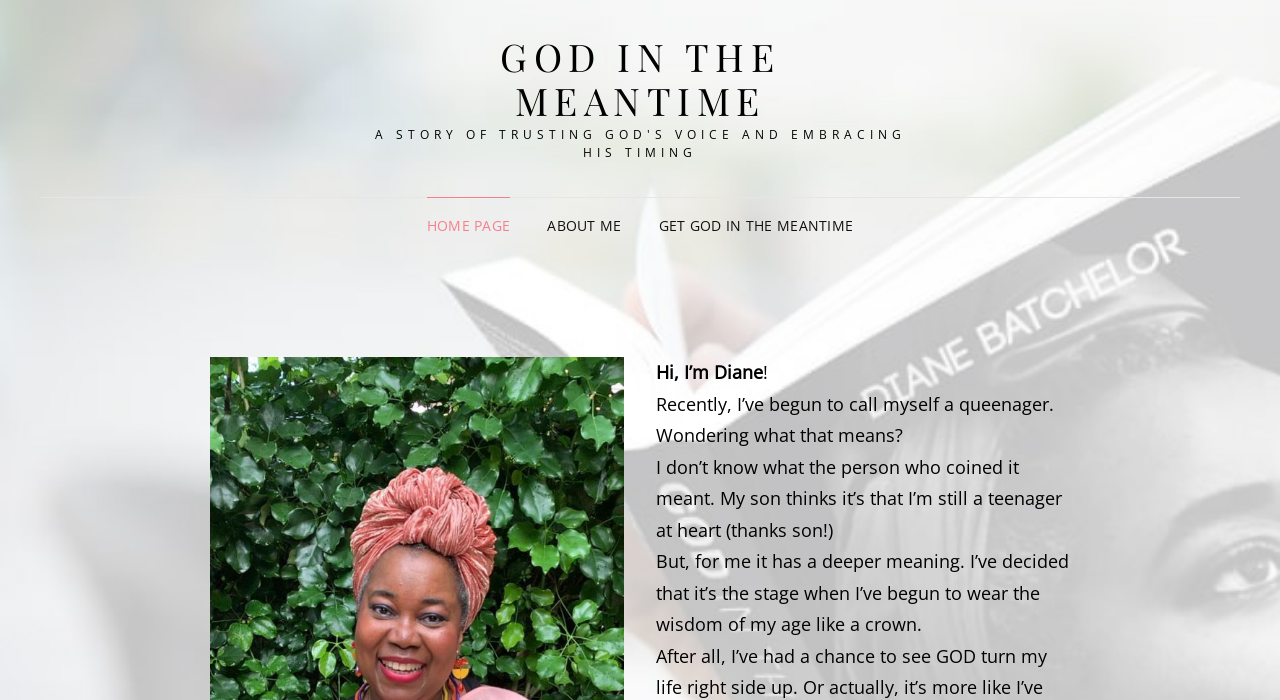What is the author's nickname?
Carefully analyze the image and provide a thorough answer to the question.

The author introduces herself as Diane and mentions that she has begun to call herself a queenager, which is a nickname she has given herself.